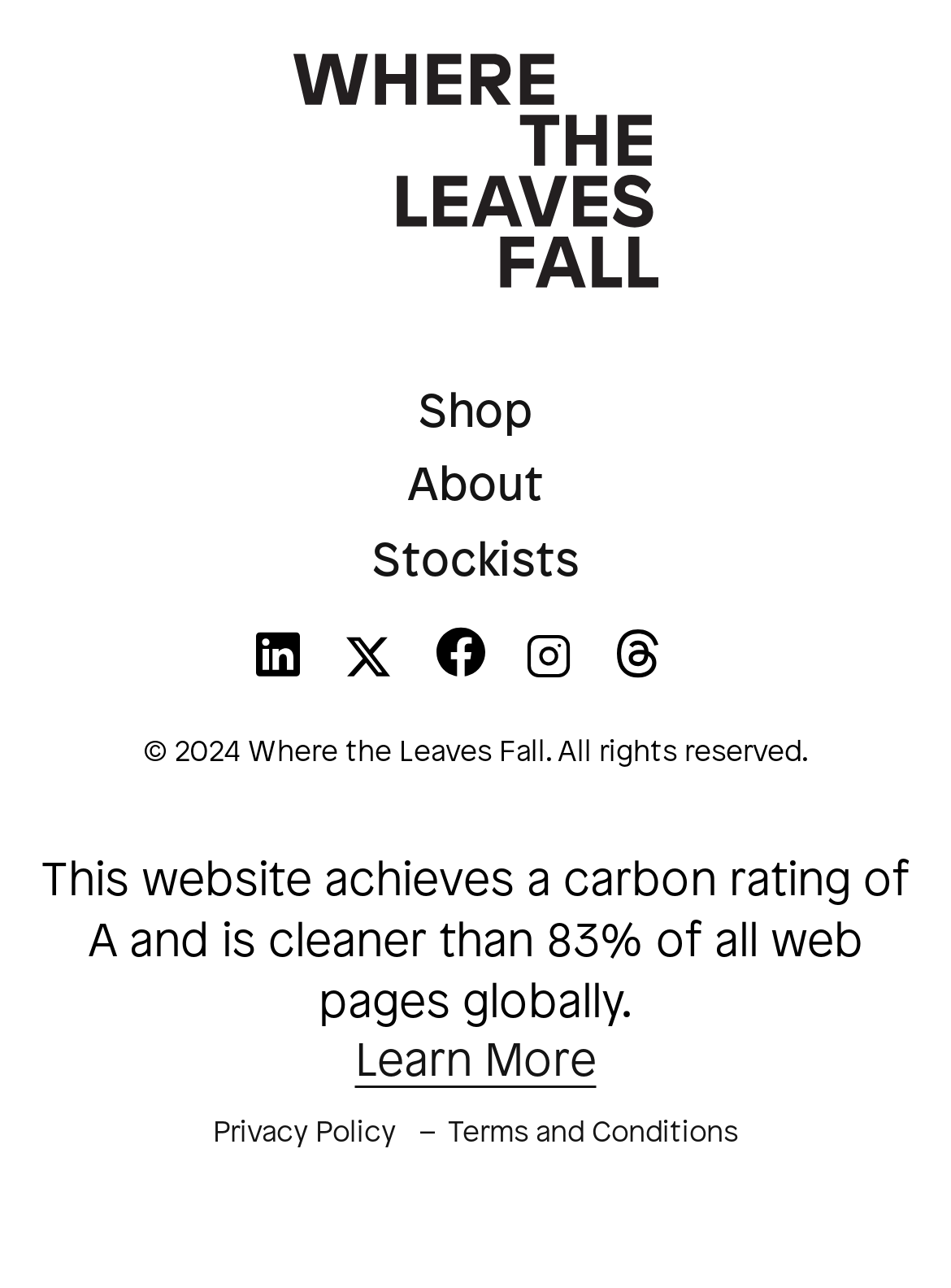Please identify the coordinates of the bounding box that should be clicked to fulfill this instruction: "visit our location".

None